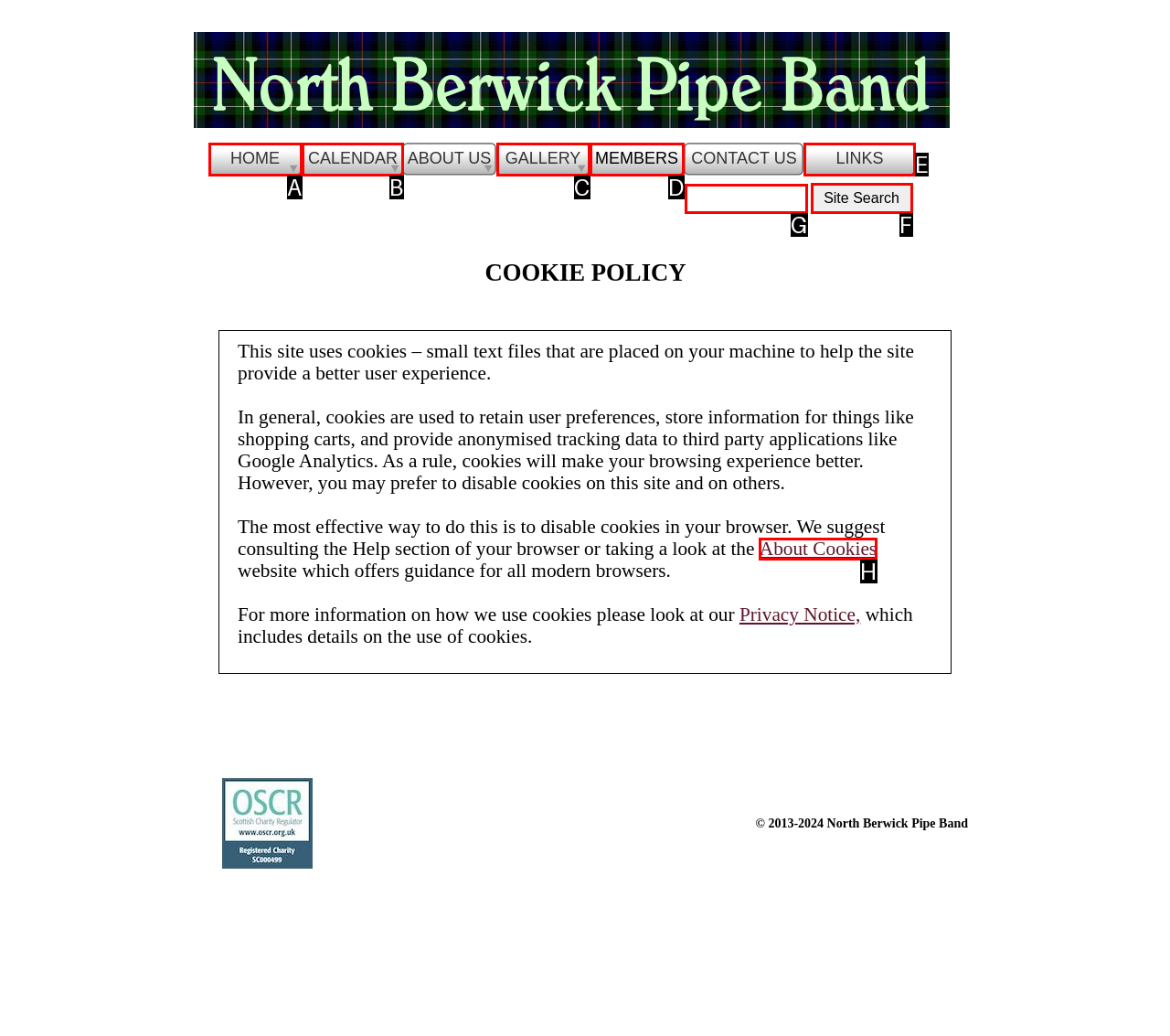Determine the letter of the UI element that you need to click to perform the task: search using the Site Search button.
Provide your answer with the appropriate option's letter.

F